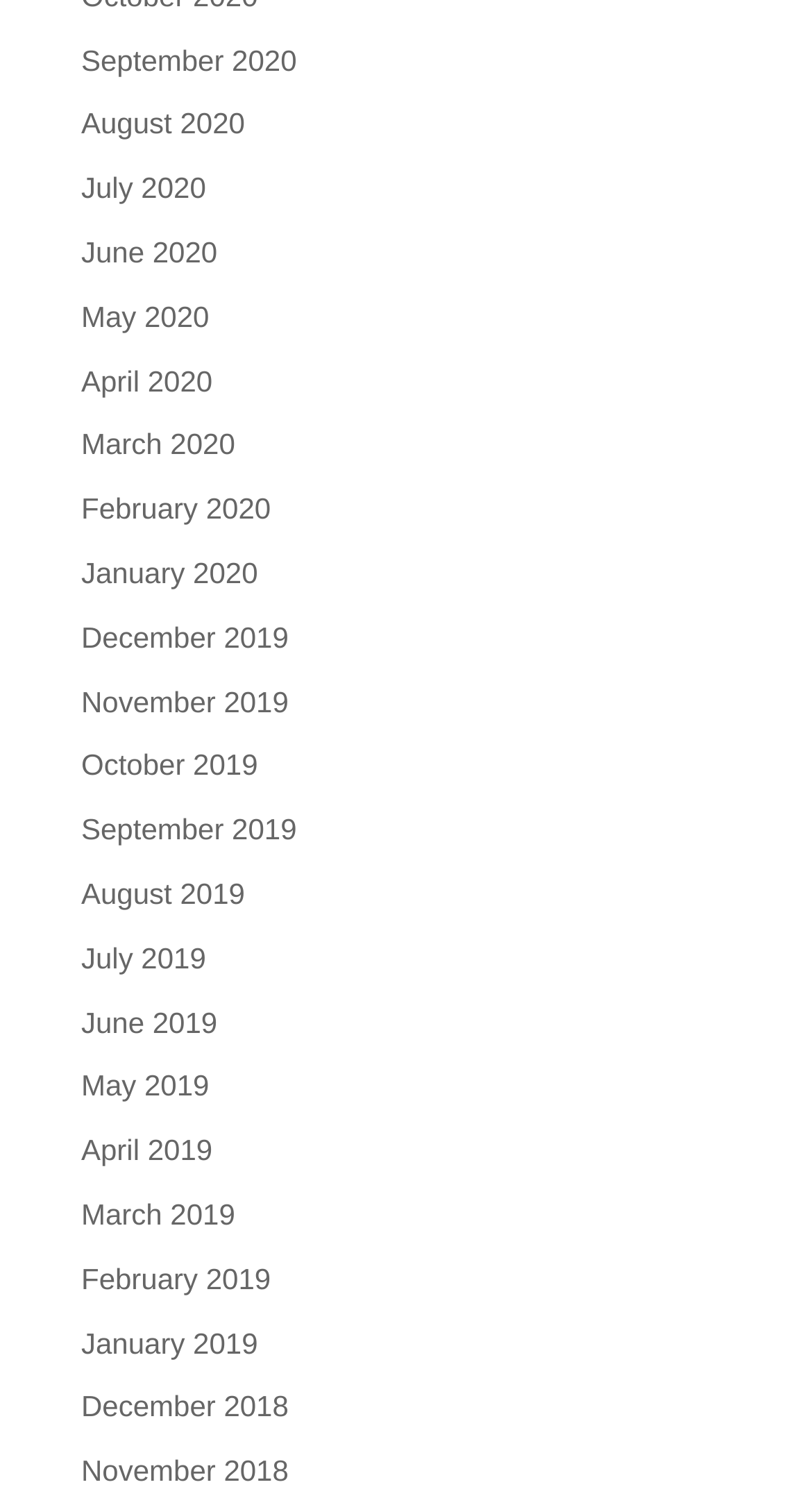Determine the bounding box coordinates of the element's region needed to click to follow the instruction: "Click on the 'About Us' link". Provide these coordinates as four float numbers between 0 and 1, formatted as [left, top, right, bottom].

None